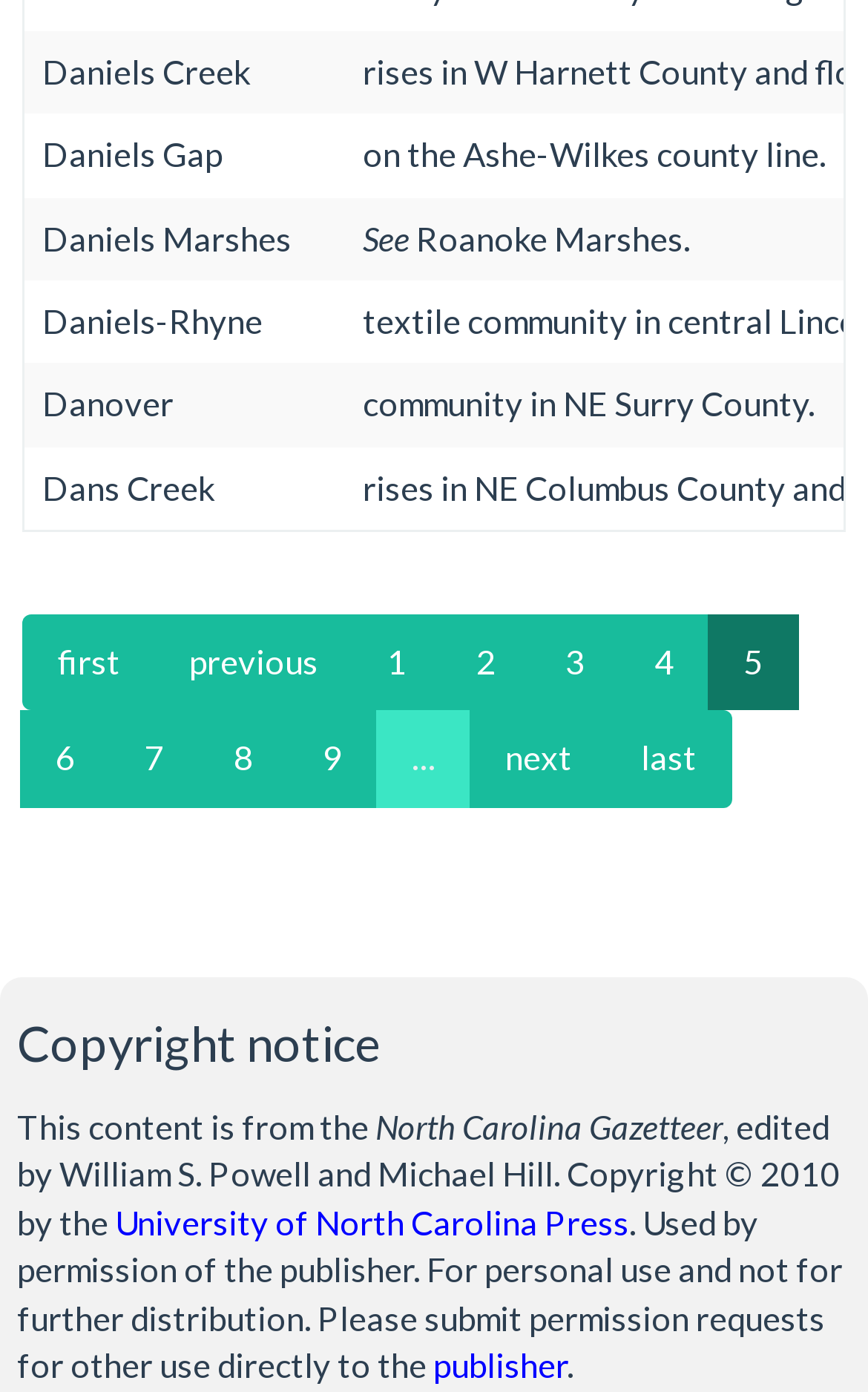What is the last page number?
Utilize the information in the image to give a detailed answer to the question.

I looked at the links at the bottom of the page and found the link 'last' which indicates the last page number.